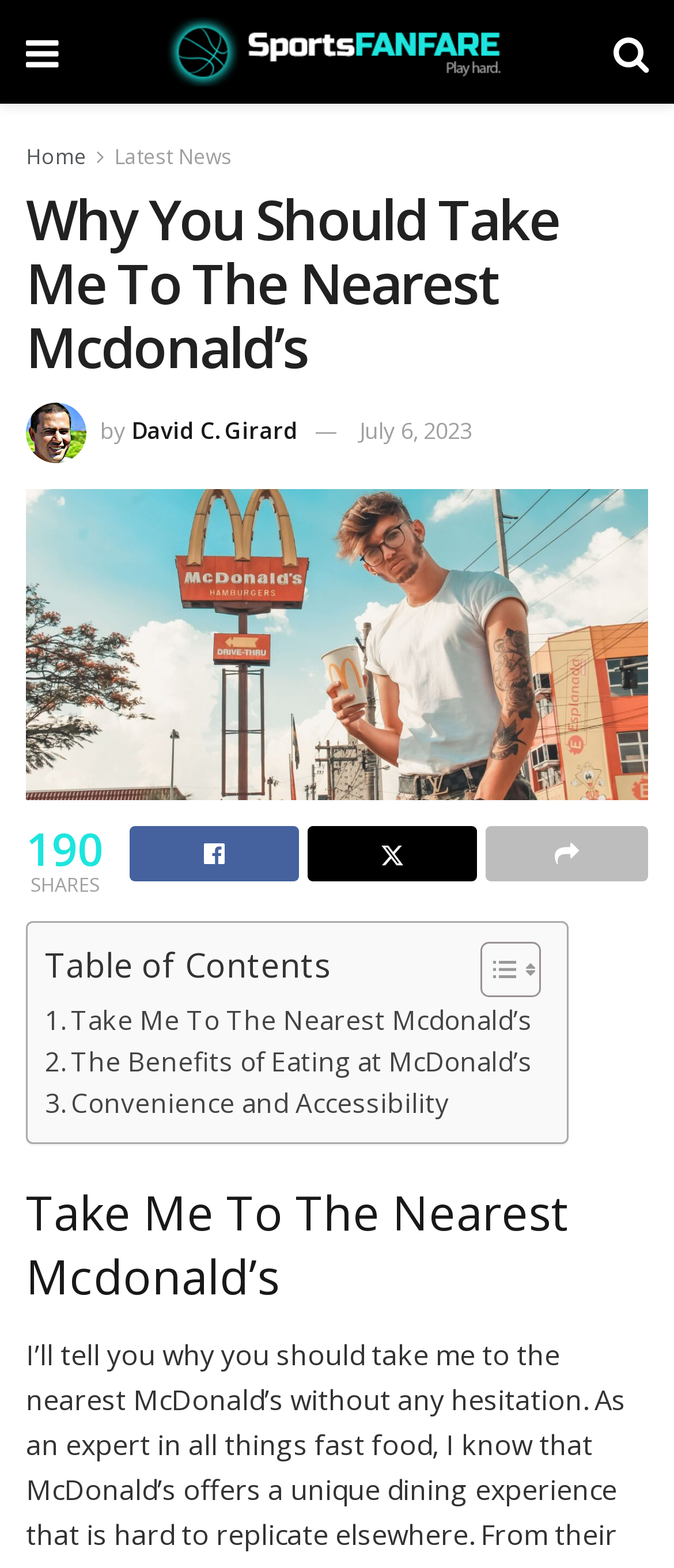What is the icon above the 'Toggle Table of Content' link?
Based on the image, provide your answer in one word or phrase.

Two arrows